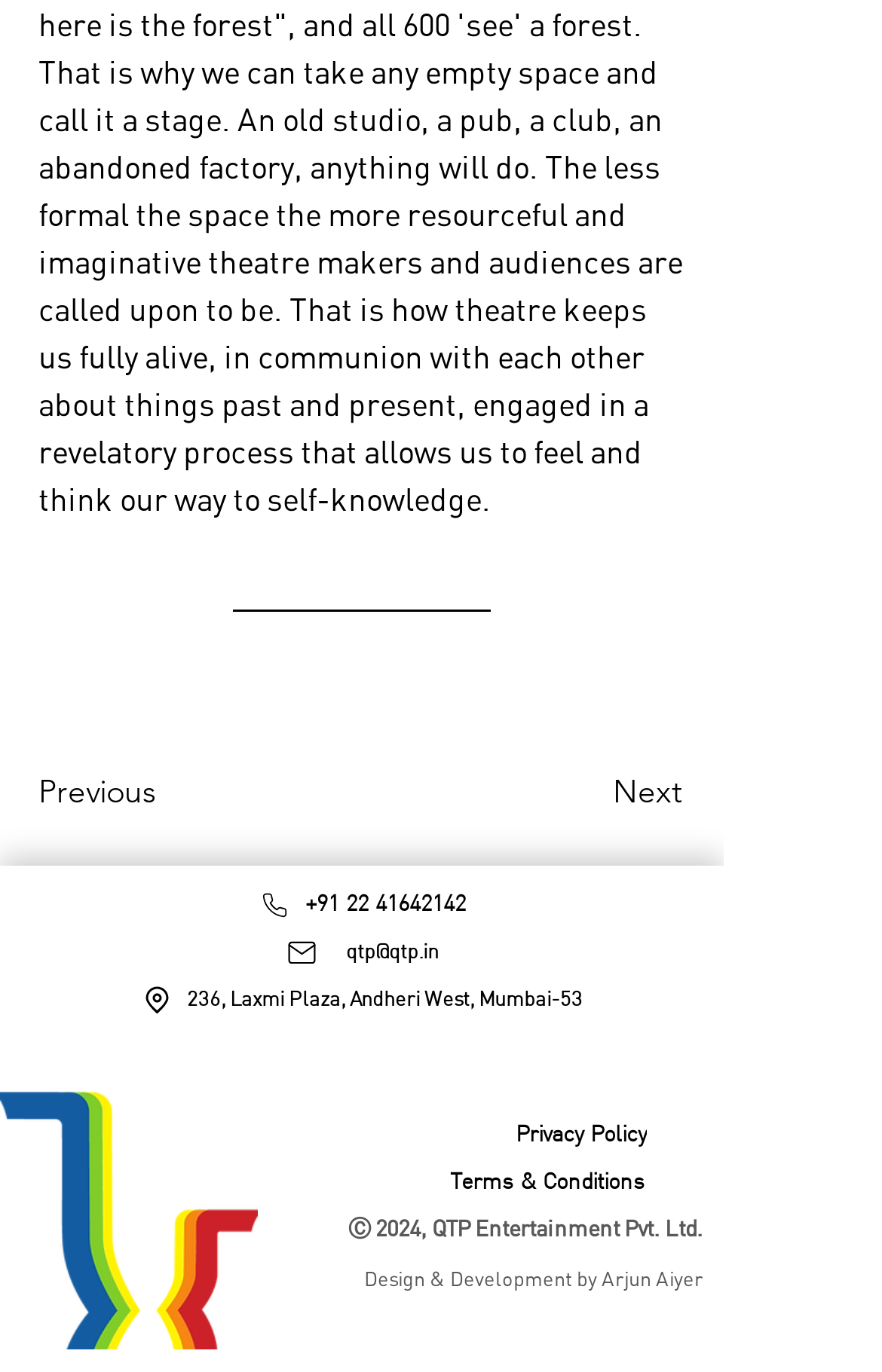Answer the question below in one word or phrase:
What is the address mentioned on the webpage?

236, Laxmi Plaza, Andheri West, Mumbai-53